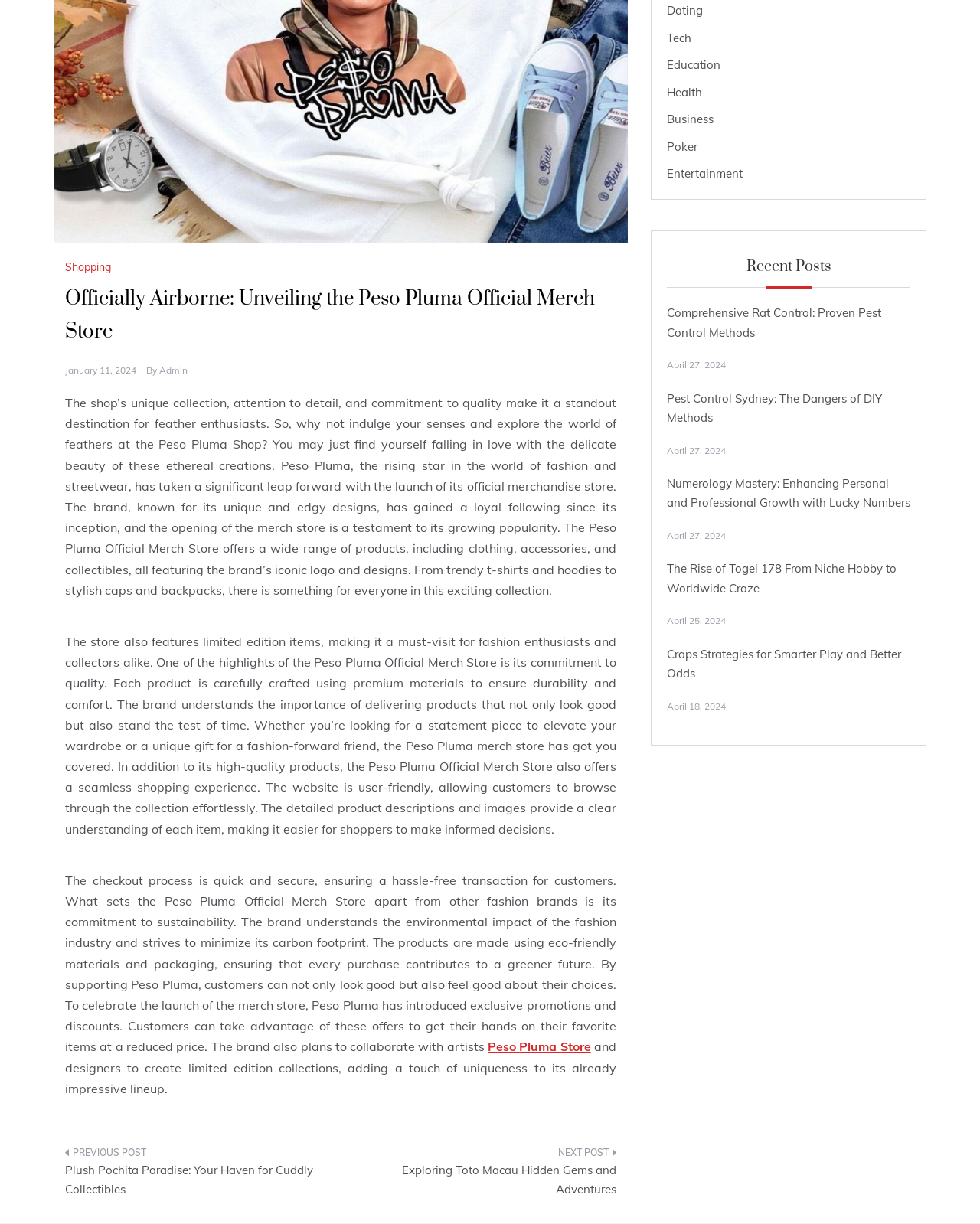Given the element description: "Peso Pluma Store", predict the bounding box coordinates of this UI element. The coordinates must be four float numbers between 0 and 1, given as [left, top, right, bottom].

[0.498, 0.849, 0.603, 0.861]